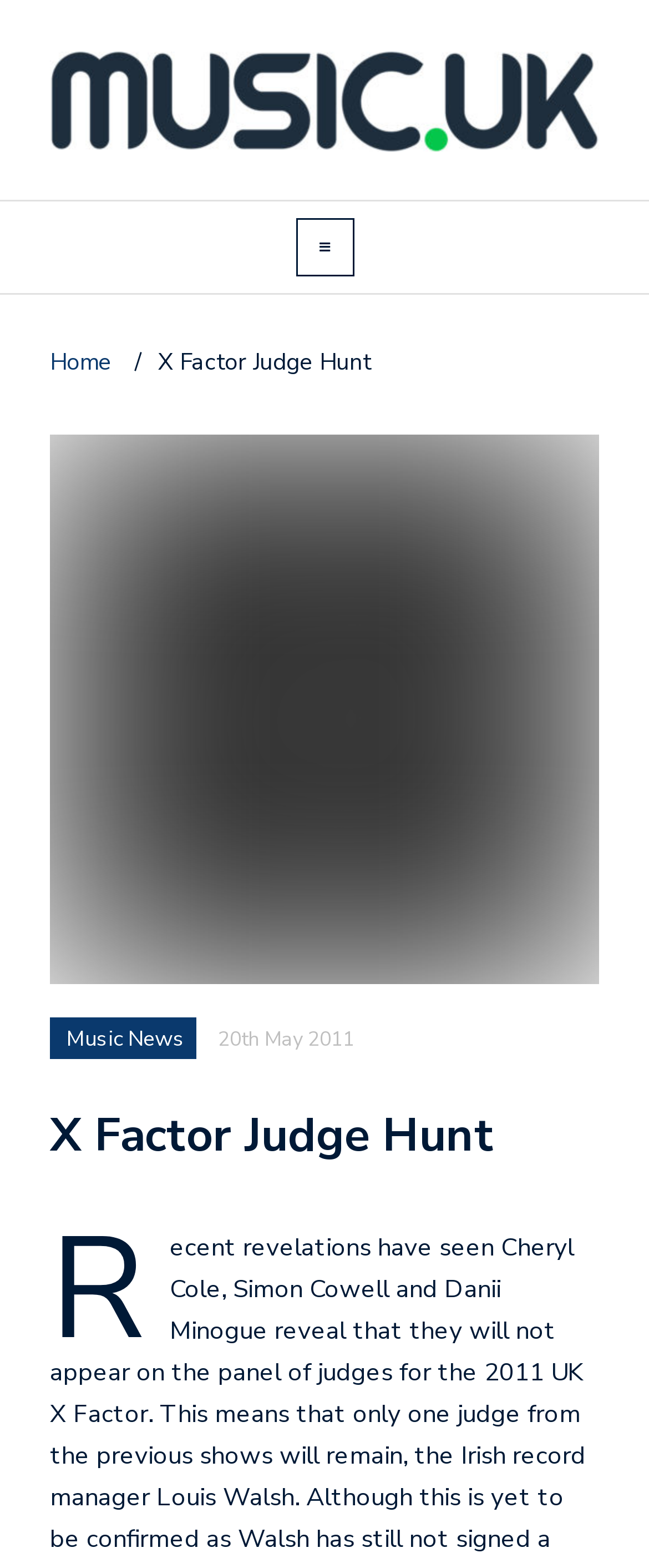Based on the element description: "Music News", identify the UI element and provide its bounding box coordinates. Use four float numbers between 0 and 1, [left, top, right, bottom].

[0.103, 0.653, 0.285, 0.672]